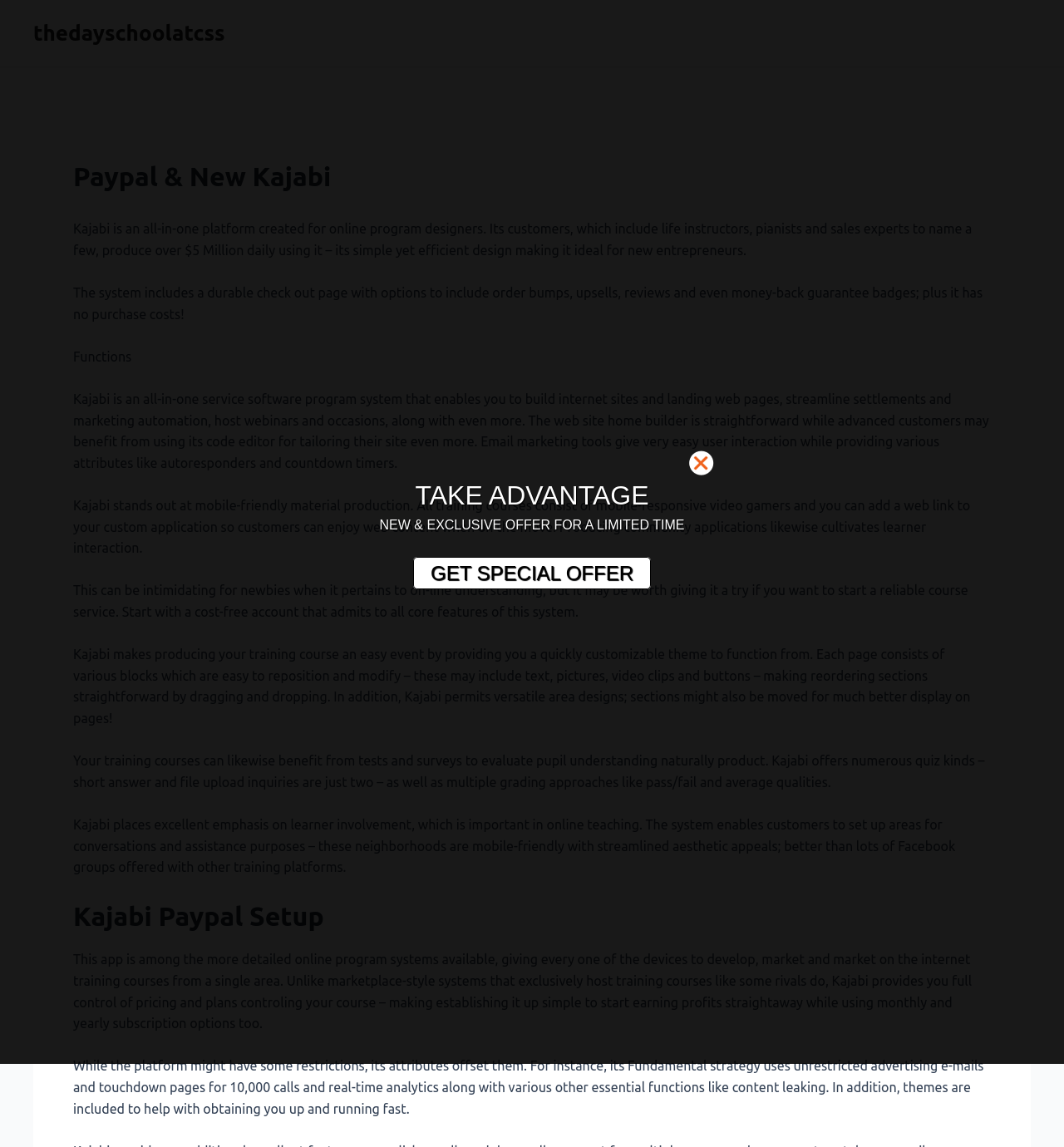What is the limitation of Kajabi's Basic plan?
Please respond to the question with a detailed and thorough explanation.

The webpage mentions that Kajabi's Basic plan offers unlimited advertising emails and landing pages for 10,000 contacts, suggesting that this is a limitation of the plan.